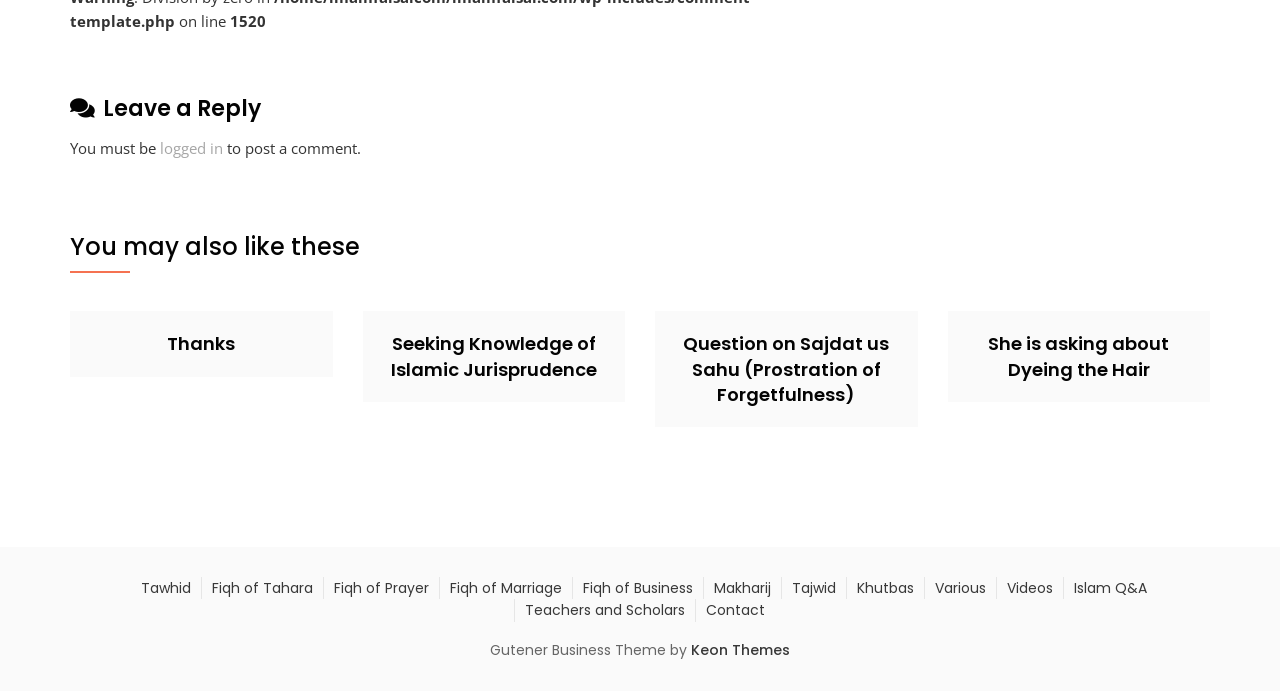Please find the bounding box coordinates of the section that needs to be clicked to achieve this instruction: "Read 'Seeking Knowledge of Islamic Jurisprudence'".

[0.305, 0.48, 0.466, 0.552]